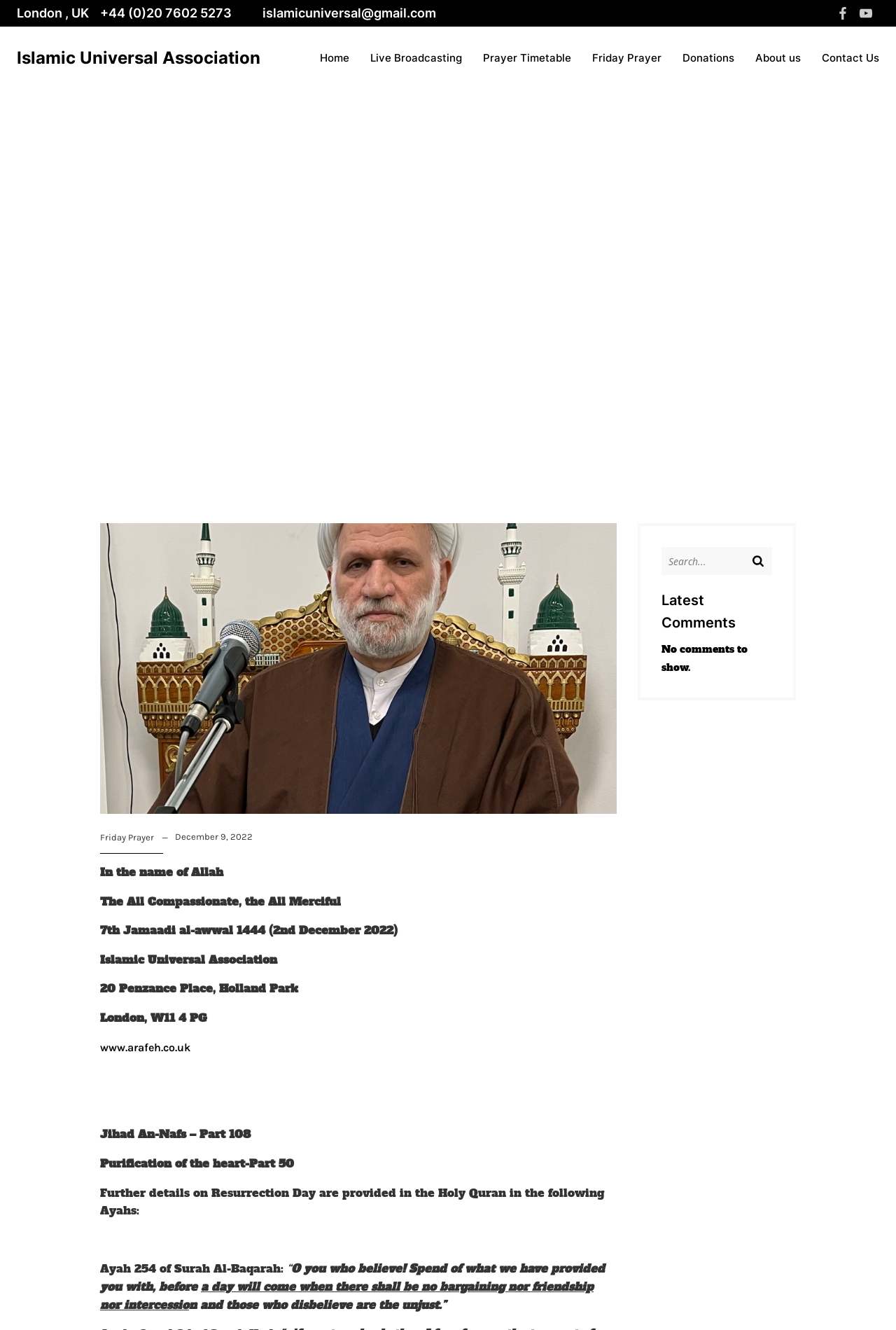Please specify the bounding box coordinates of the area that should be clicked to accomplish the following instruction: "View the Live Broadcasting page". The coordinates should consist of four float numbers between 0 and 1, i.e., [left, top, right, bottom].

[0.413, 0.033, 0.516, 0.055]